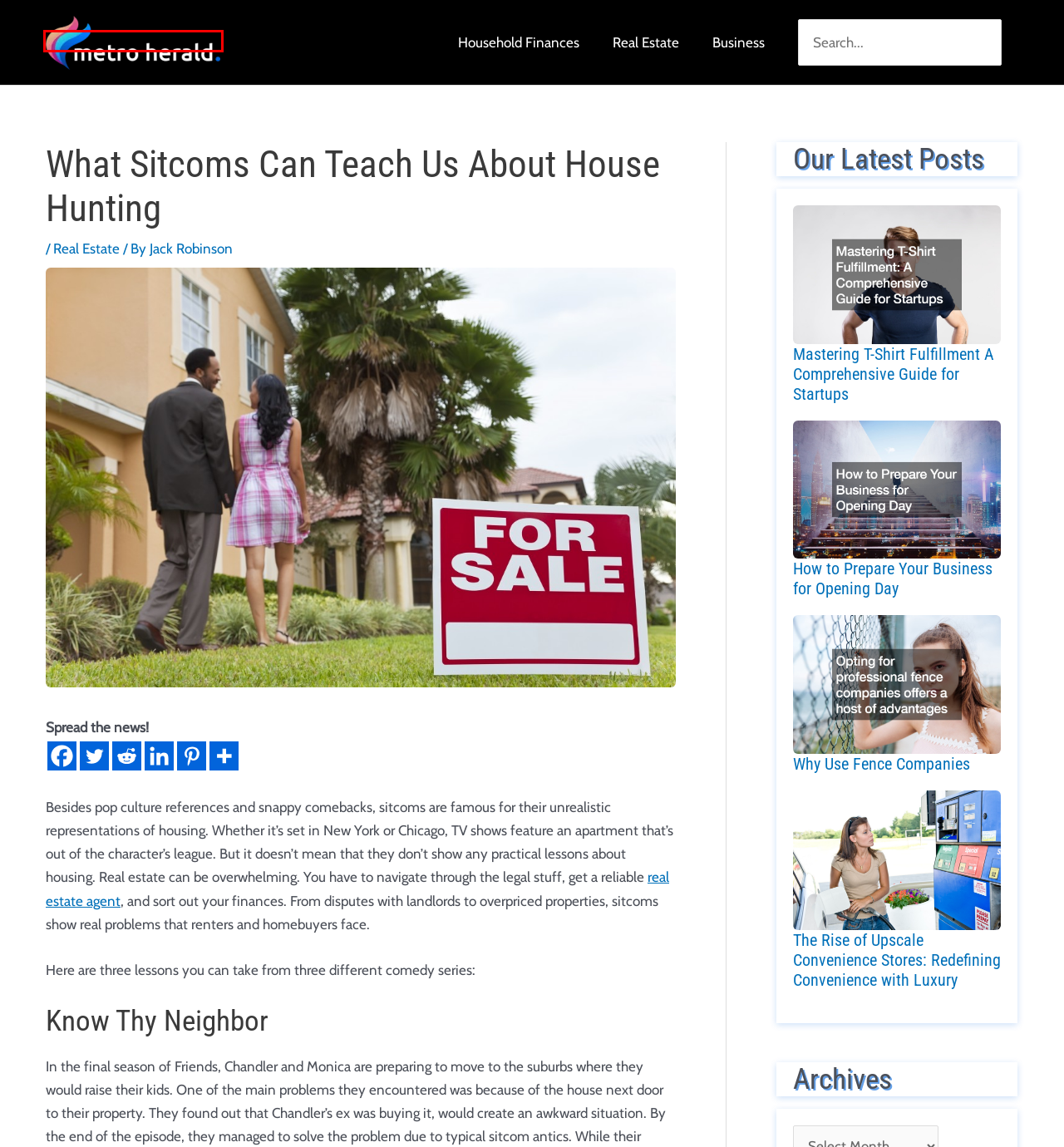Review the screenshot of a webpage containing a red bounding box around an element. Select the description that best matches the new webpage after clicking the highlighted element. The options are:
A. Why Use Fence Companies - Metro Herald
B. How to Prepare Your Business for Opening Day - Metro Herald
C. Business Archives - Metro Herald
D. The Rise of Upscale Convenience Stores: Redefining Convenience with Luxury - Metro Herald
E. Household Finances Archives - Metro Herald
F. Discover Success with Metro Herald
G. Mastering T-Shirt Fulfillment A Comprehensive Guide for Startups - Metro Herald
H. Real Estate Archives - Metro Herald

F